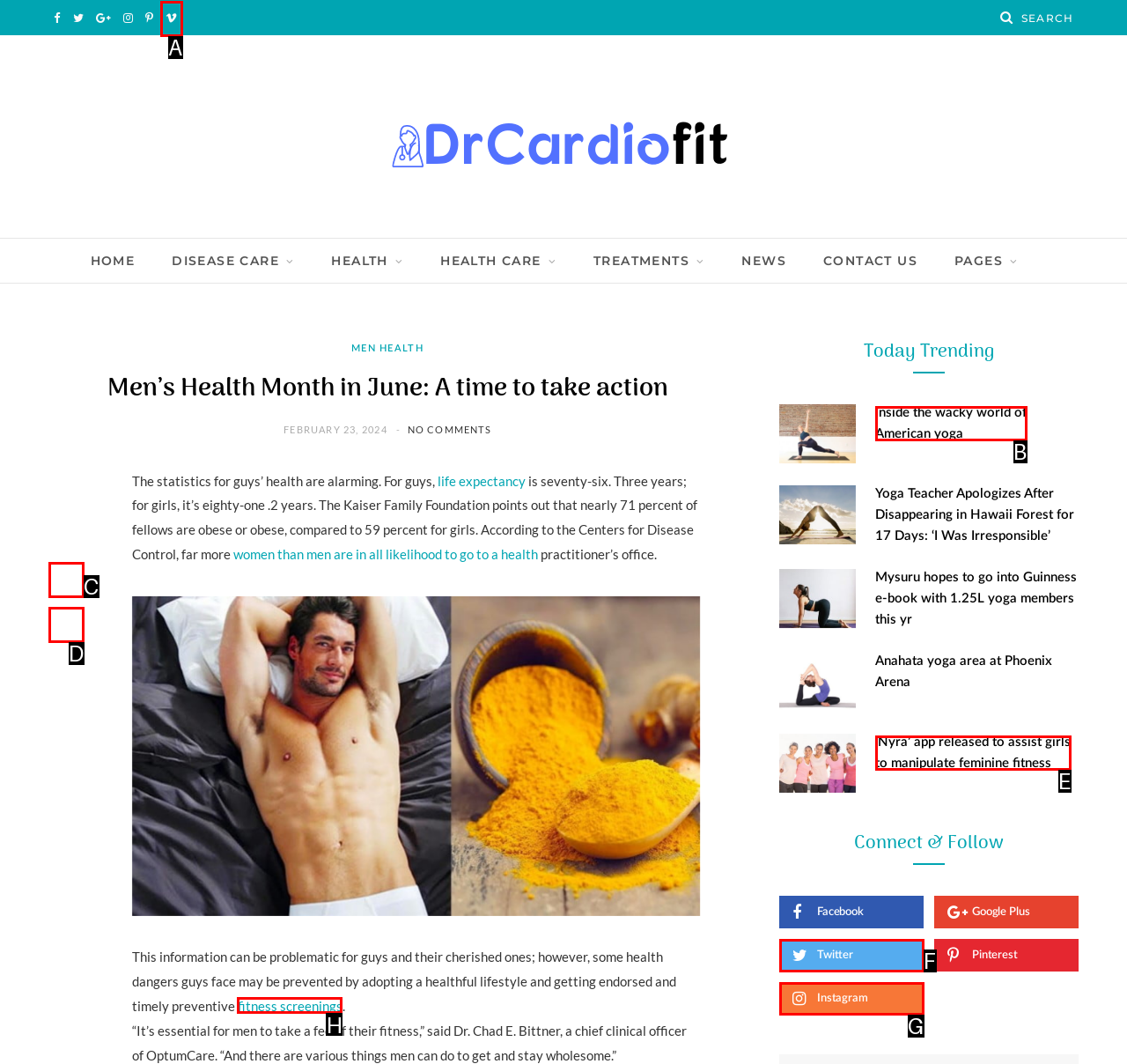Determine which option fits the following description: Share on Twitter
Answer with the corresponding option's letter directly.

C